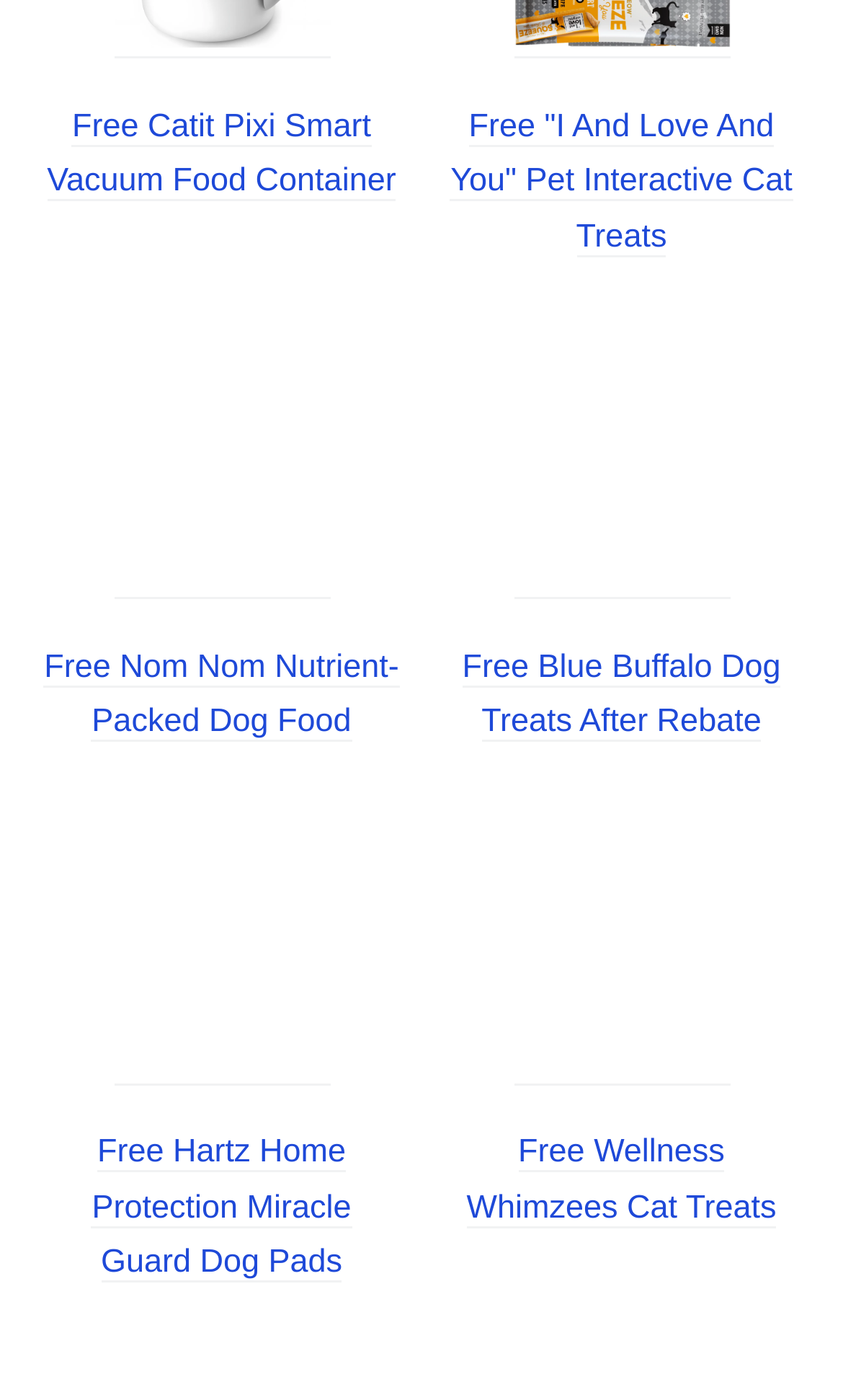Bounding box coordinates are specified in the format (top-left x, top-left y, bottom-right x, bottom-right y). All values are floating point numbers bounded between 0 and 1. Please provide the bounding box coordinate of the region this sentence describes: alt="Free Wellness Whimzees Cat Treats"

[0.609, 0.747, 0.865, 0.775]